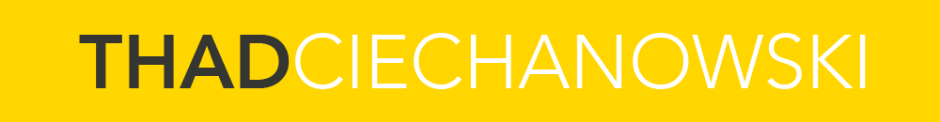Provide a comprehensive description of the image.

The image features a bold and modern logo showcasing the name "Thad Ciechanowski" prominently displayed against a bright yellow background. The name is divided into two parts, with "THAD" presented in a dark font and "CIECHANOWSKI" in white, creating a striking contrast. This vibrant design not only enhances visibility but also conveys a sense of creativity and professionalism, positioning Thad Ciechanowski as a distinctive presence, likely intended for branding purposes or to represent an individual or company effectively. The overall aesthetic is clean and visually appealing, drawing the viewer's attention immediately.